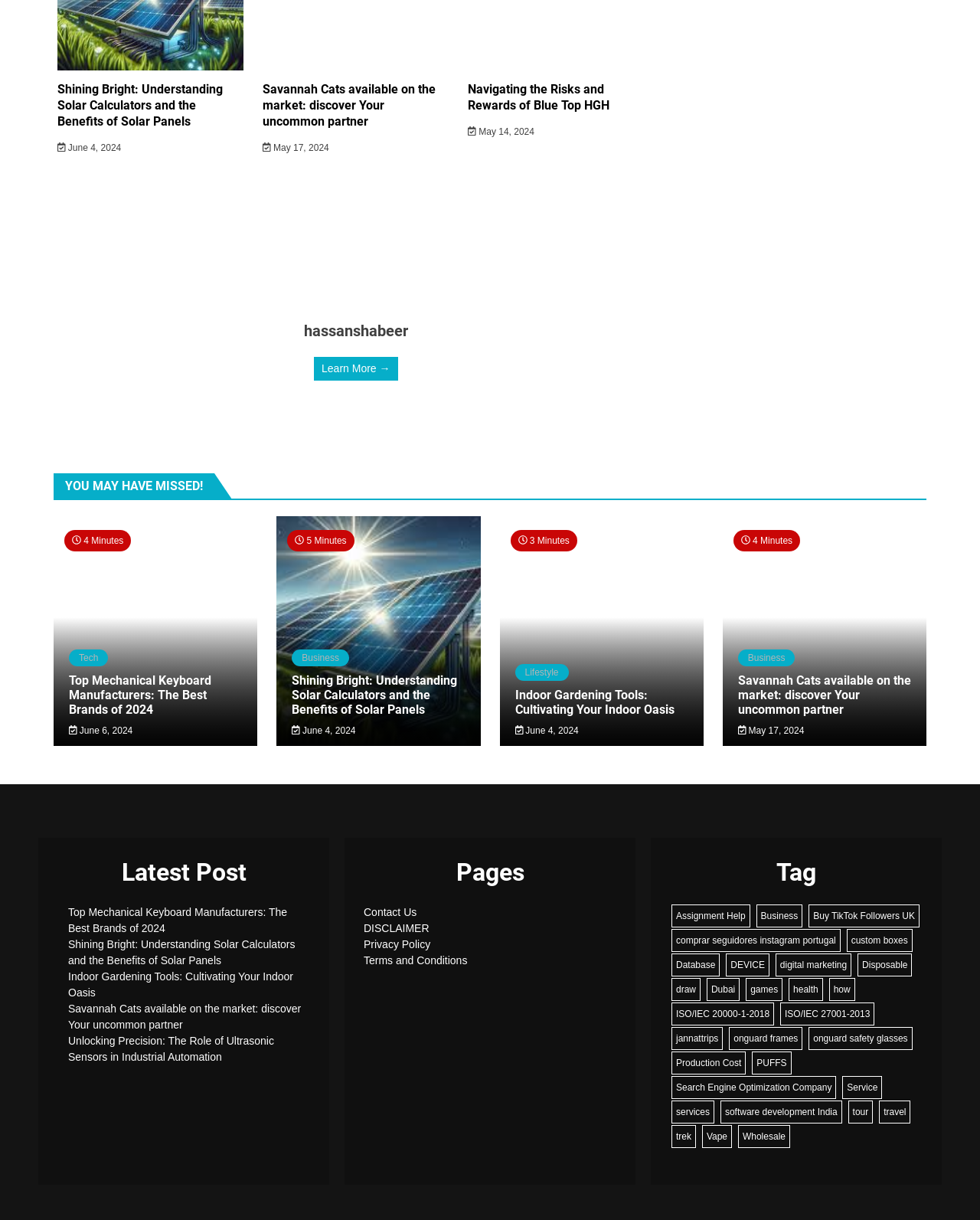Using the element description emoties, predict the bounding box coordinates for the UI element. Provide the coordinates in (top-left x, top-left y, bottom-right x, bottom-right y) format with values ranging from 0 to 1.

None